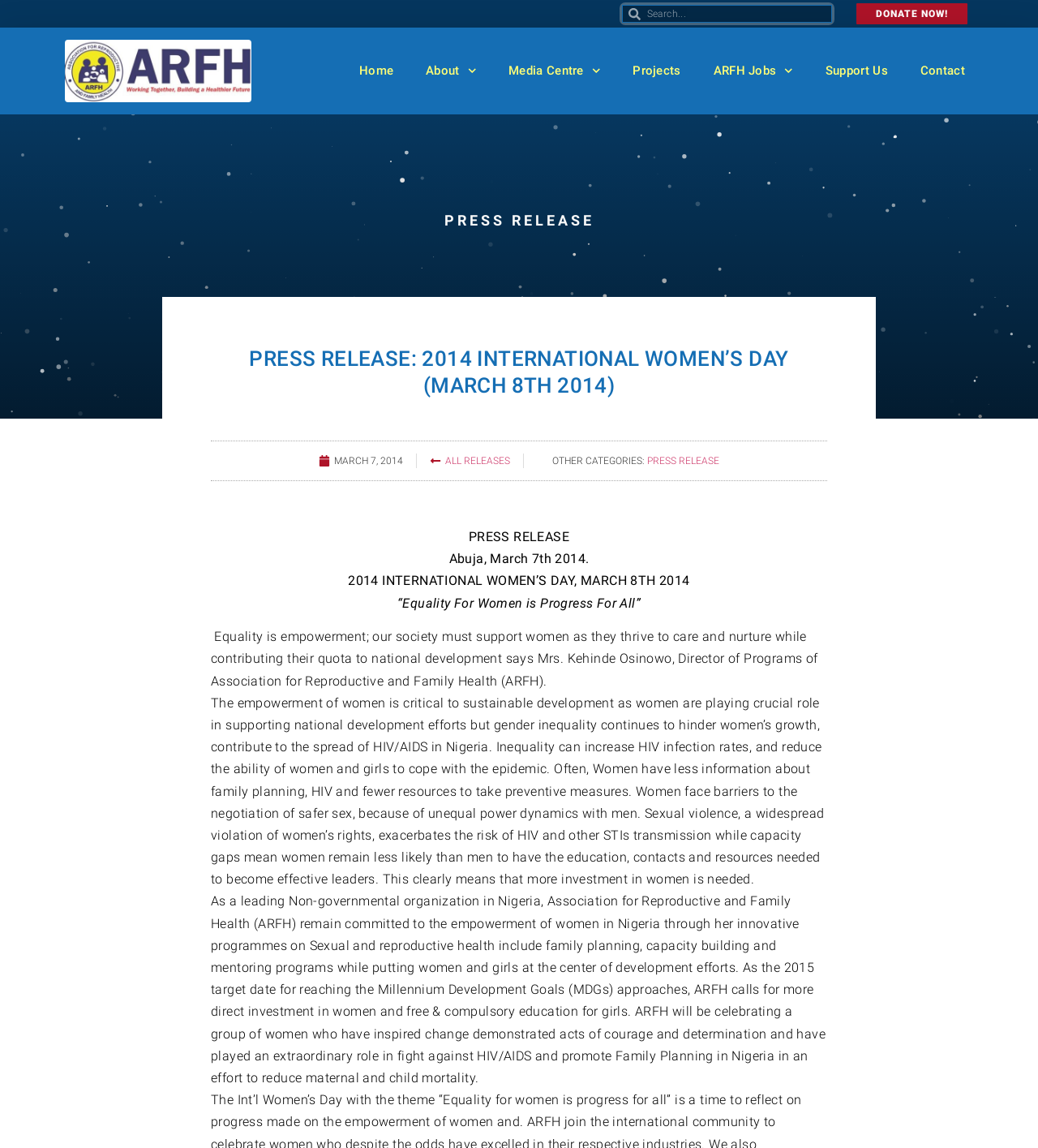Highlight the bounding box coordinates of the region I should click on to meet the following instruction: "view all releases".

[0.414, 0.395, 0.491, 0.408]